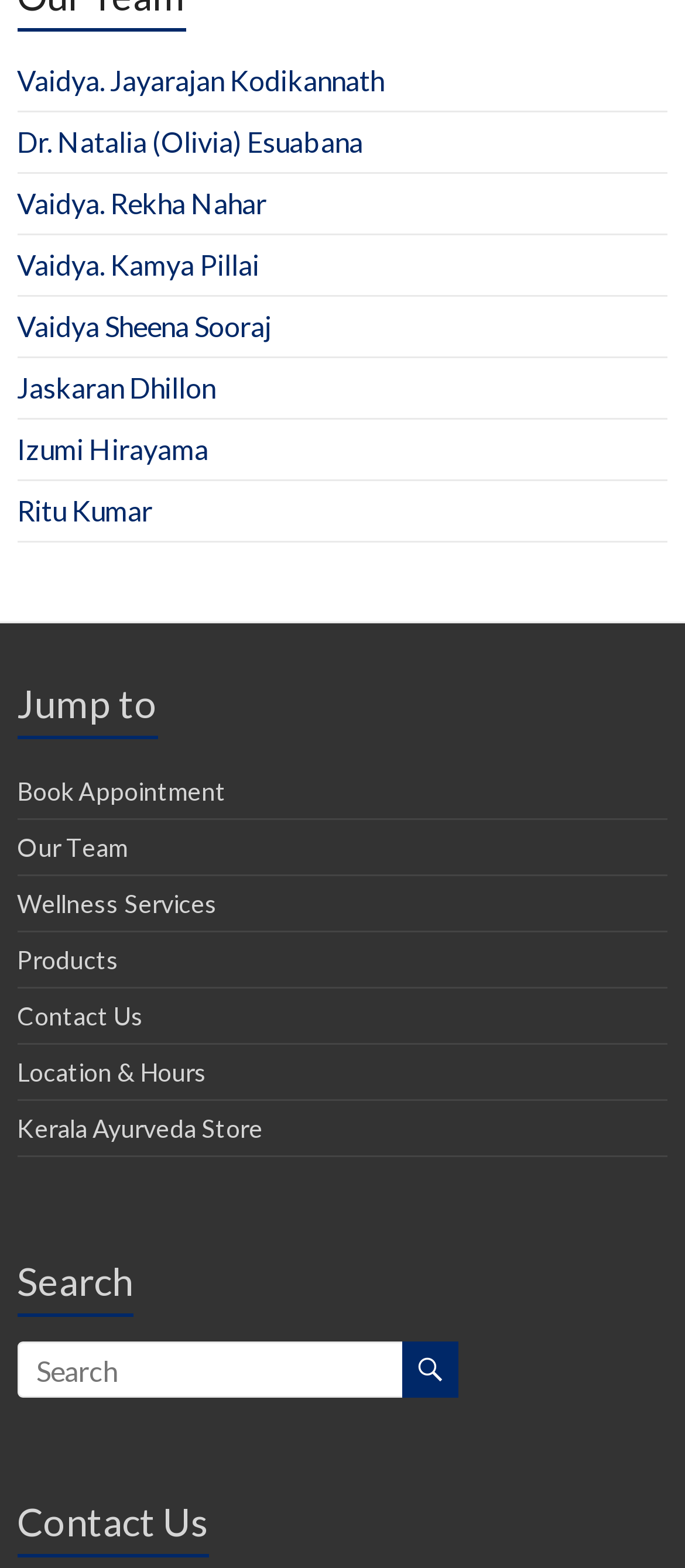Please identify the coordinates of the bounding box that should be clicked to fulfill this instruction: "Search for something".

[0.025, 0.856, 0.595, 0.891]